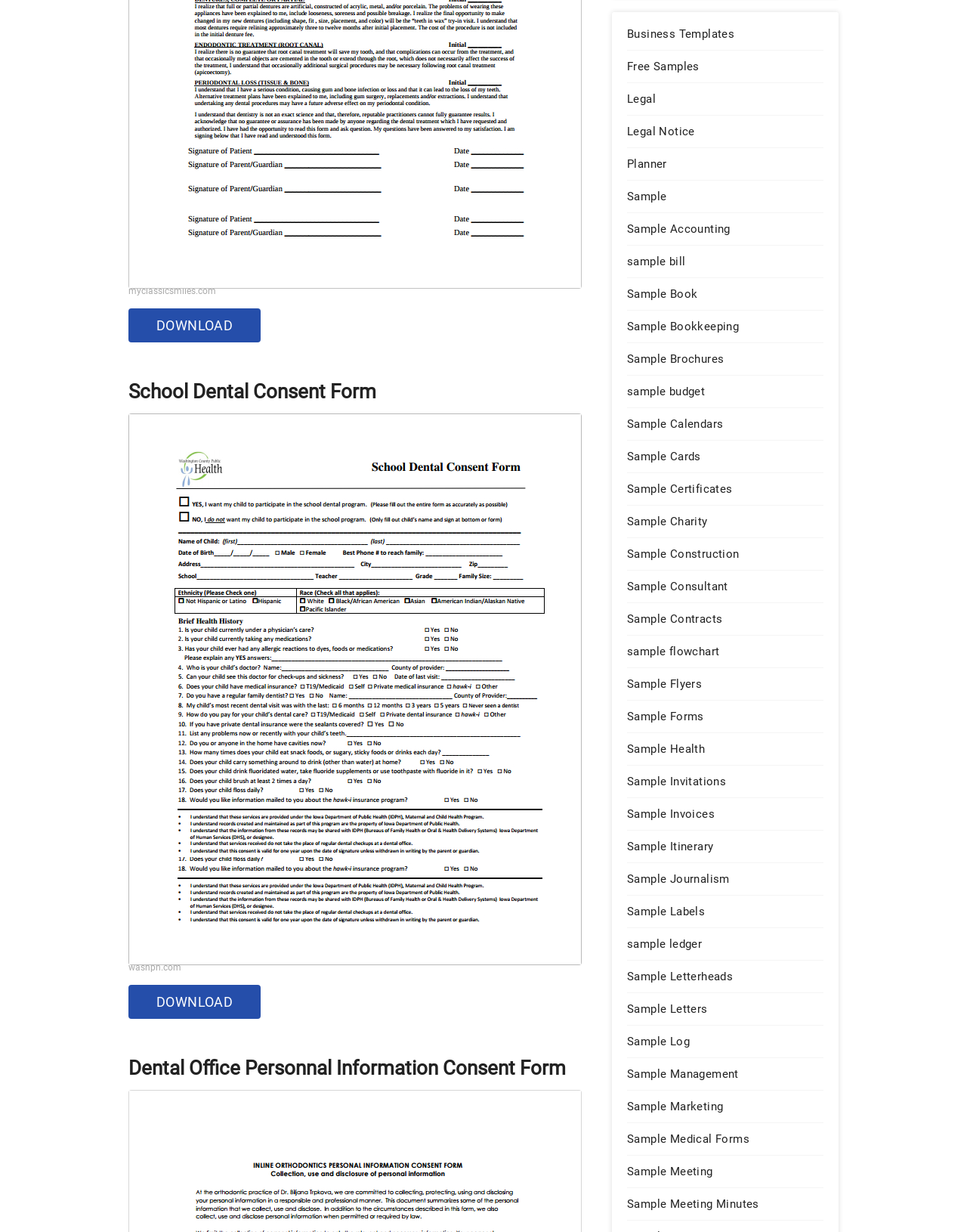Show me the bounding box coordinates of the clickable region to achieve the task as per the instruction: "download school dental consent form".

[0.133, 0.25, 0.27, 0.278]